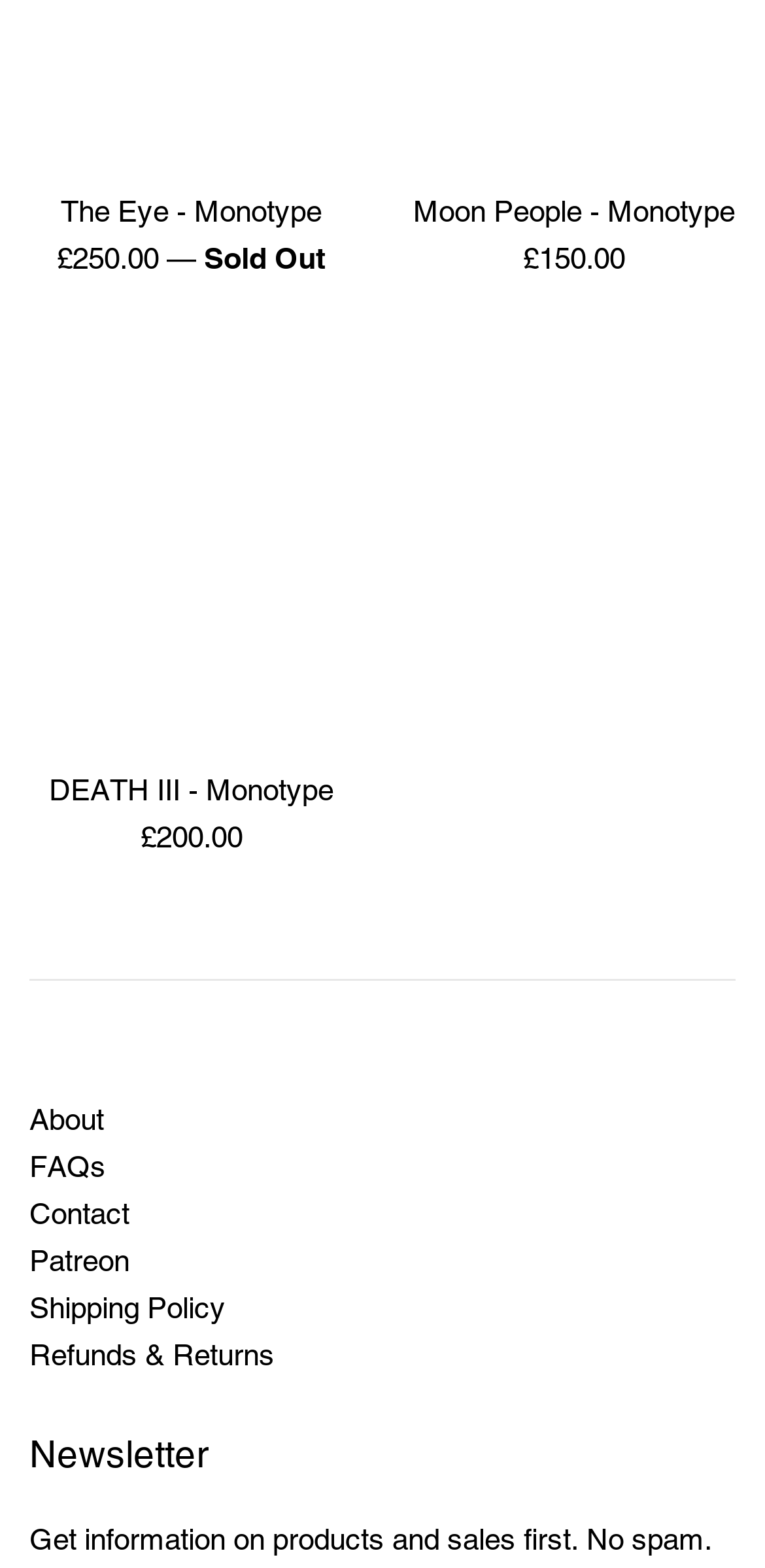Locate the bounding box coordinates of the clickable part needed for the task: "Add to cart".

None